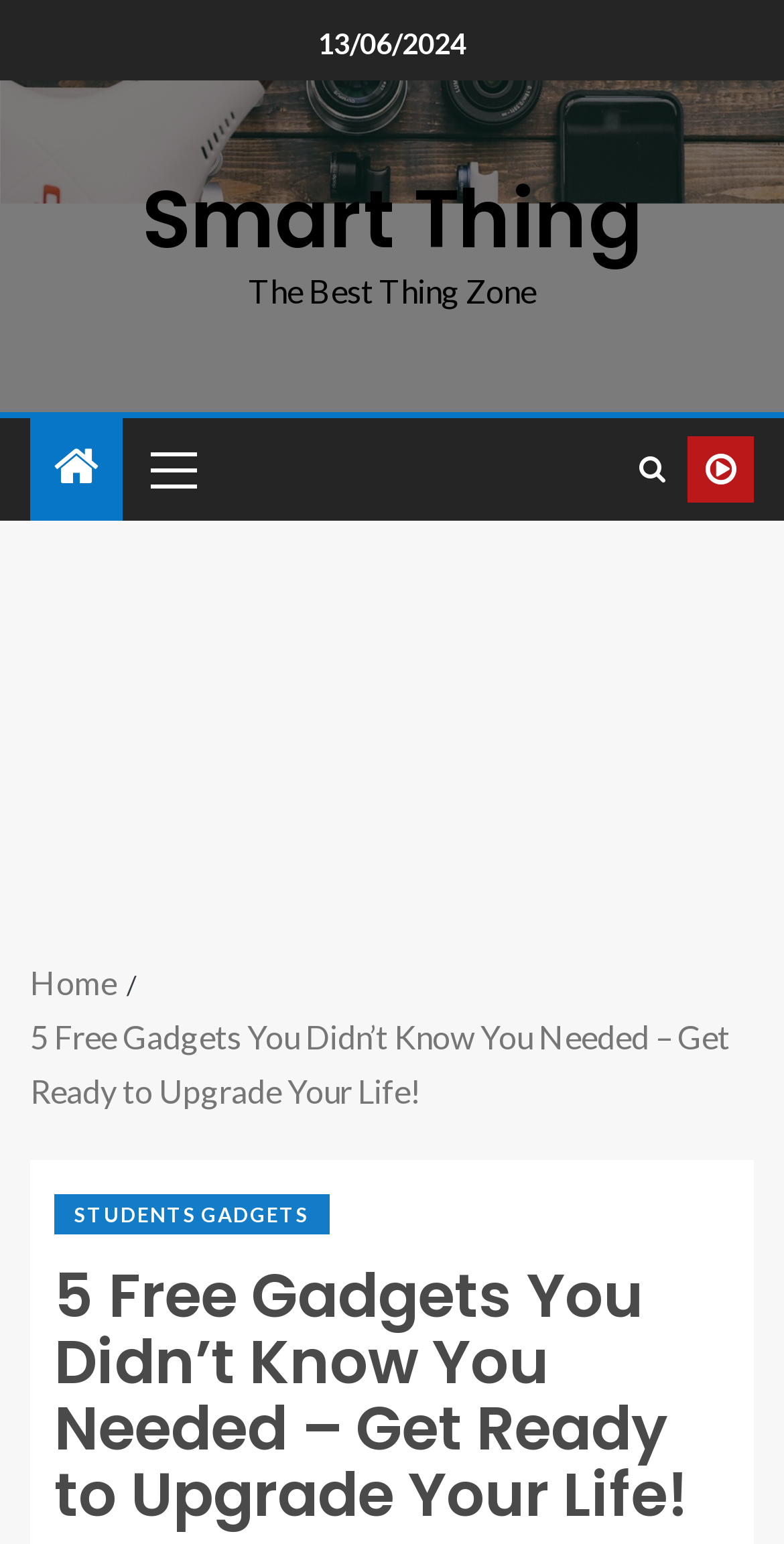What is the title of the main article?
Examine the image and give a concise answer in one word or a short phrase.

5 Free Gadgets You Didn’t Know You Needed – Get Ready to Upgrade Your Life!